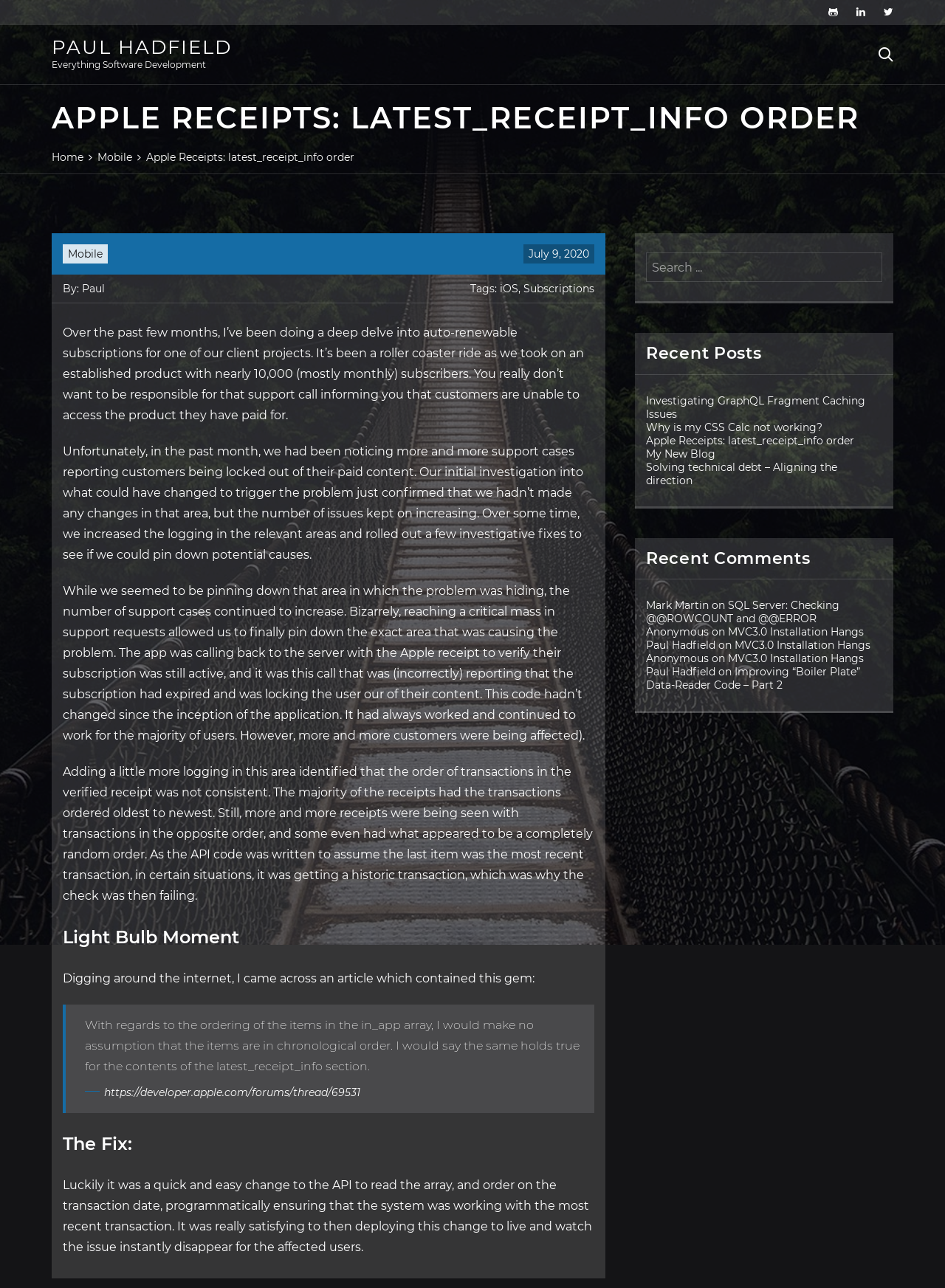Use the details in the image to answer the question thoroughly: 
How many recent comments are shown on the webpage?

I found the answer by looking at the 'Recent Comments' section, where it lists 5 comments.